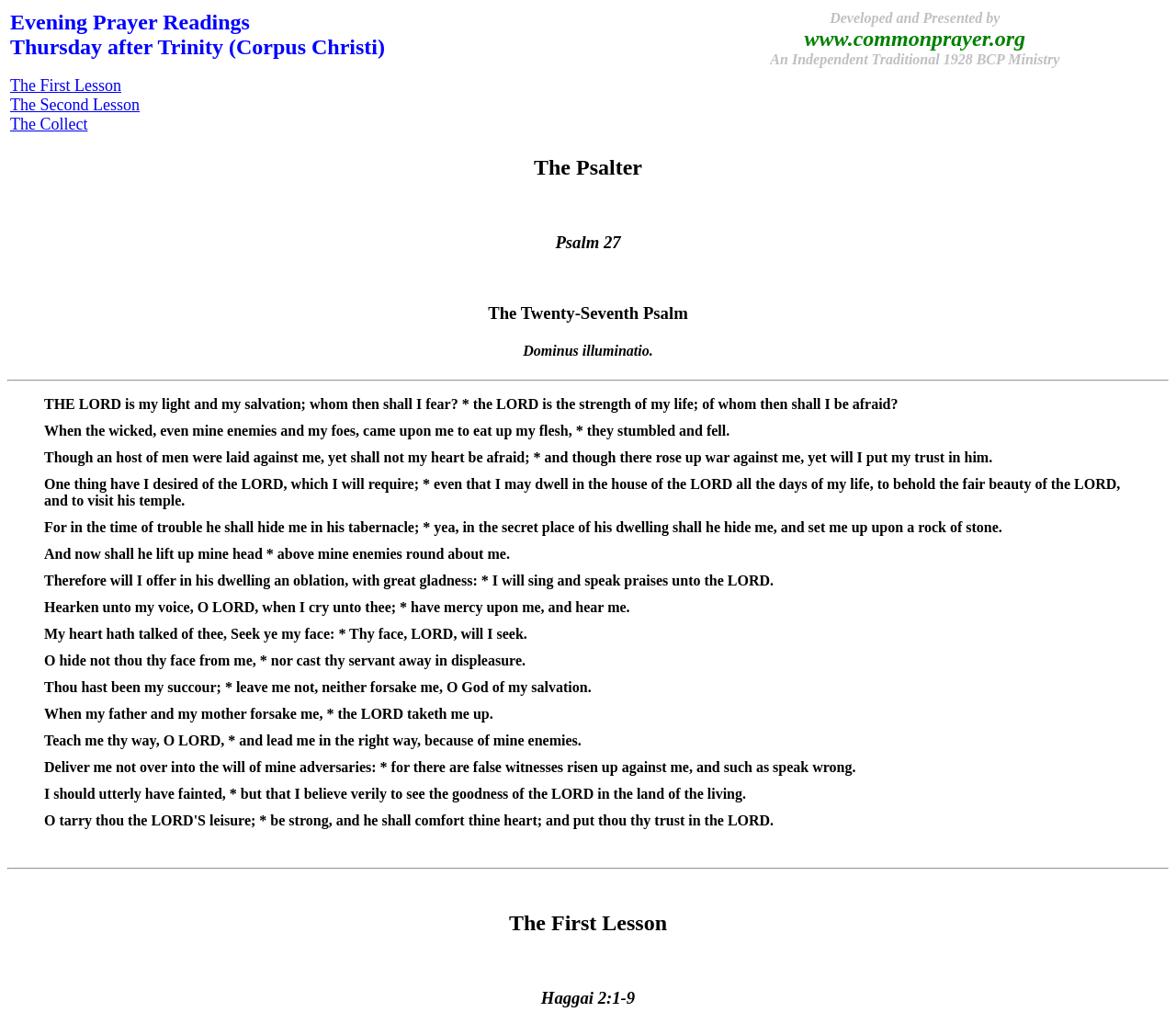What is the name of the ministry that developed the webpage?
Please give a detailed and thorough answer to the question, covering all relevant points.

The question can be answered by looking at the text 'Developed and Presented by www.commonprayer.org An Independent Traditional 1928 BCP Ministry' on the webpage, which indicates the name of the ministry that developed the webpage.